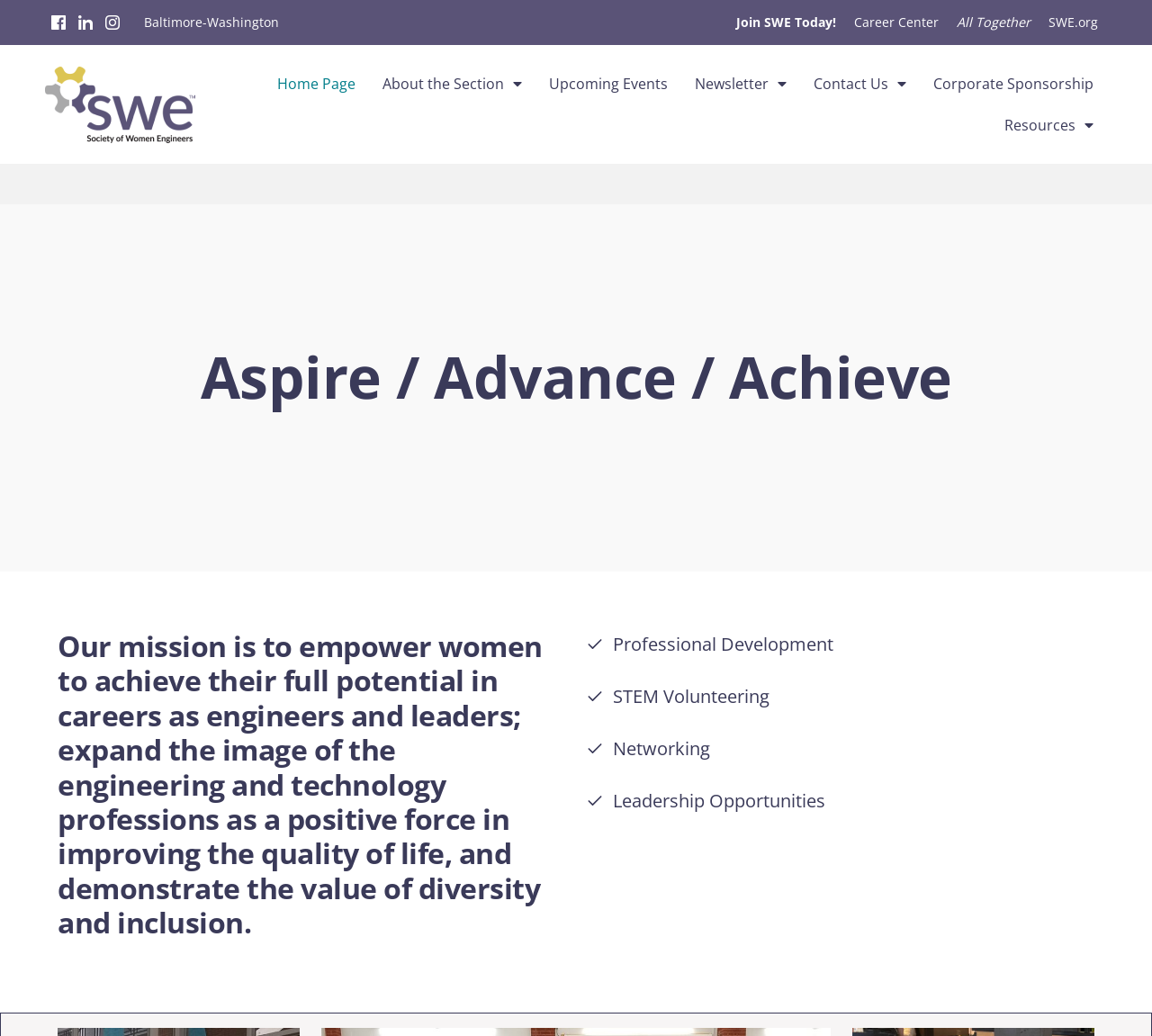How can I join the organization?
Provide a detailed answer to the question using information from the image.

The link 'Join SWE Today!' is located at the top of the webpage, which suggests that it is a call-to-action for users to join the organization. Clicking on this link would likely provide more information on the membership process and benefits.